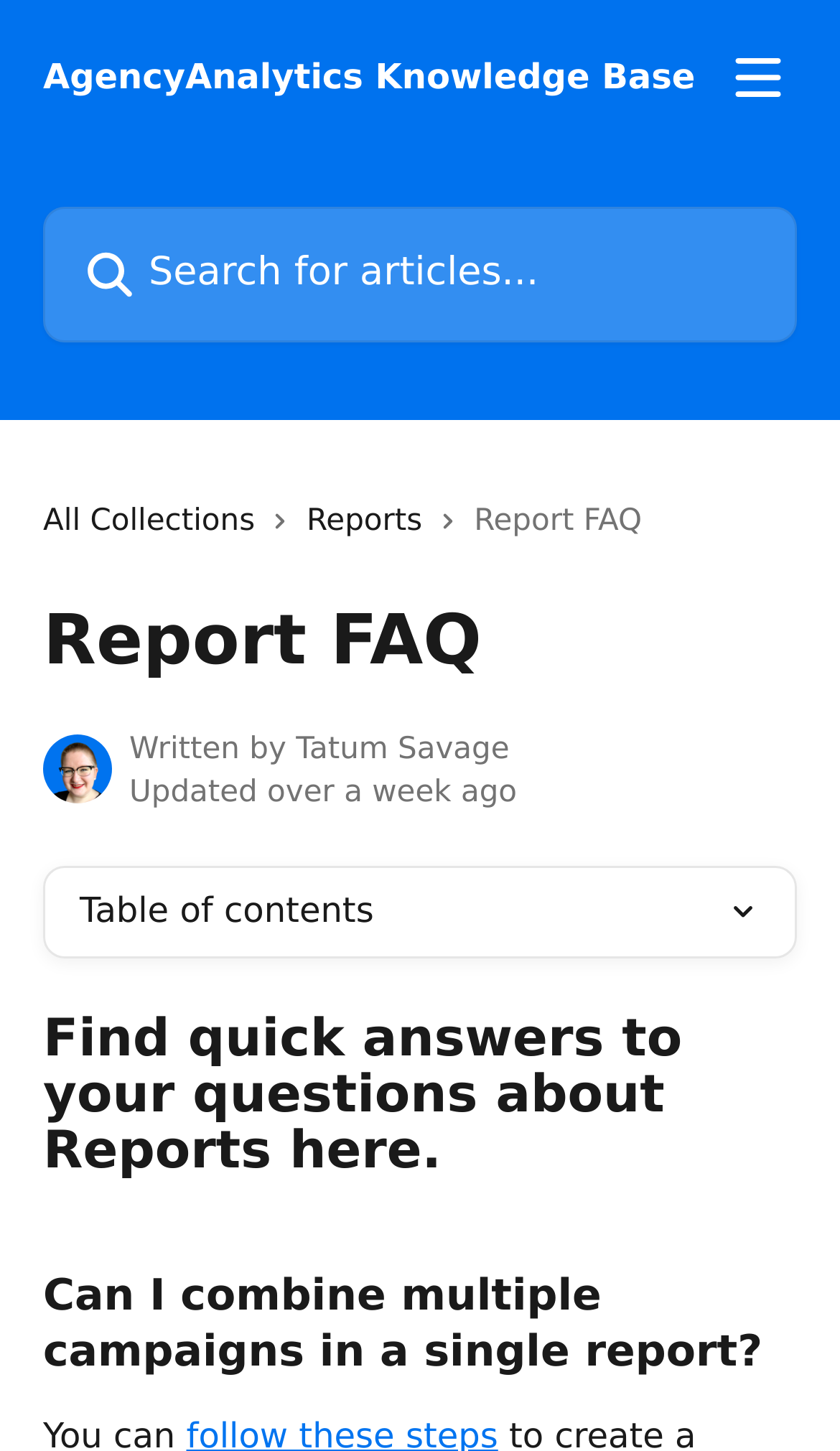Please give a succinct answer to the question in one word or phrase:
Who is the author of the article?

Tatum Savage